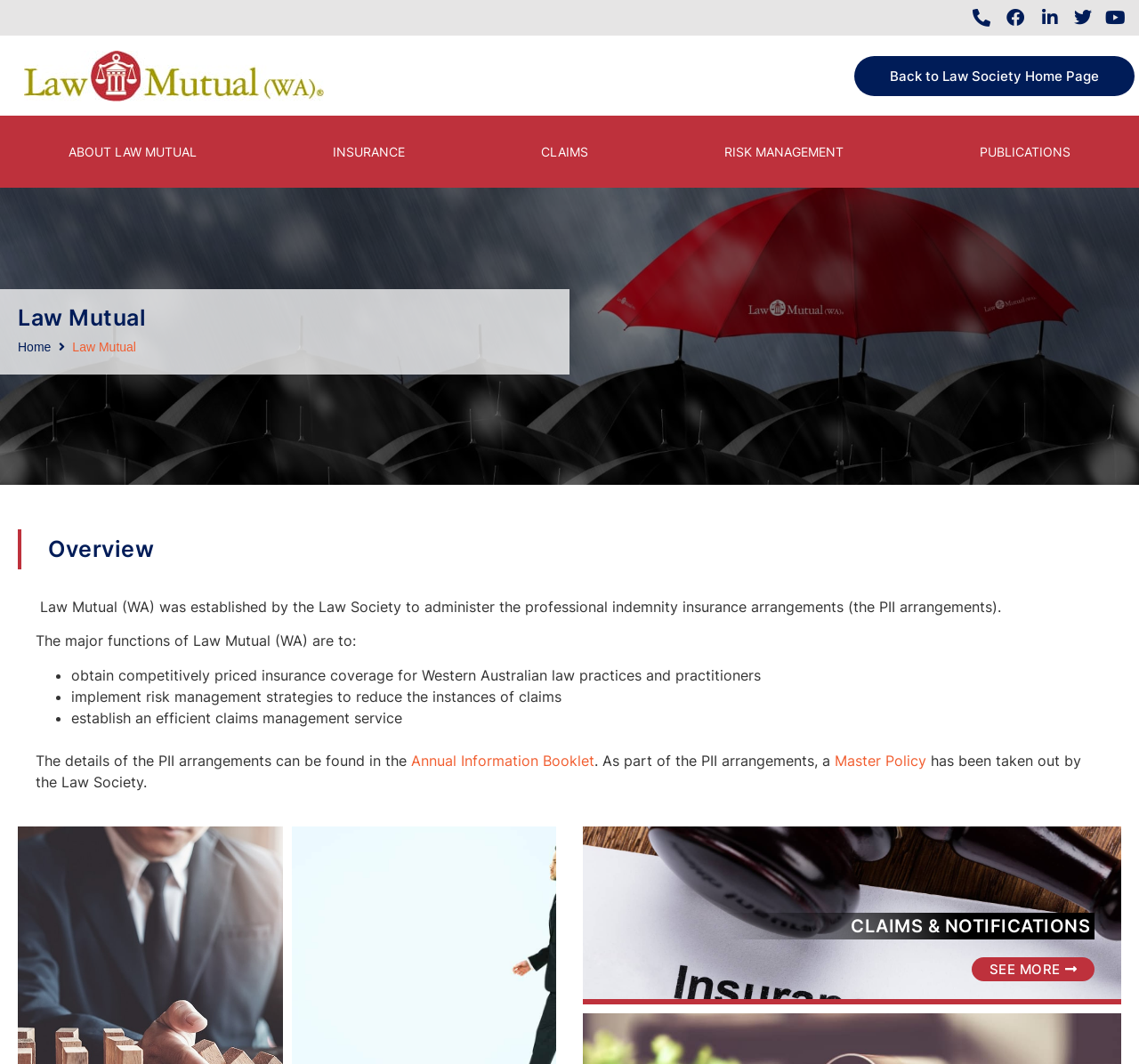Identify the bounding box coordinates for the element that needs to be clicked to fulfill this instruction: "see more about claims". Provide the coordinates in the format of four float numbers between 0 and 1: [left, top, right, bottom].

[0.853, 0.9, 0.961, 0.922]